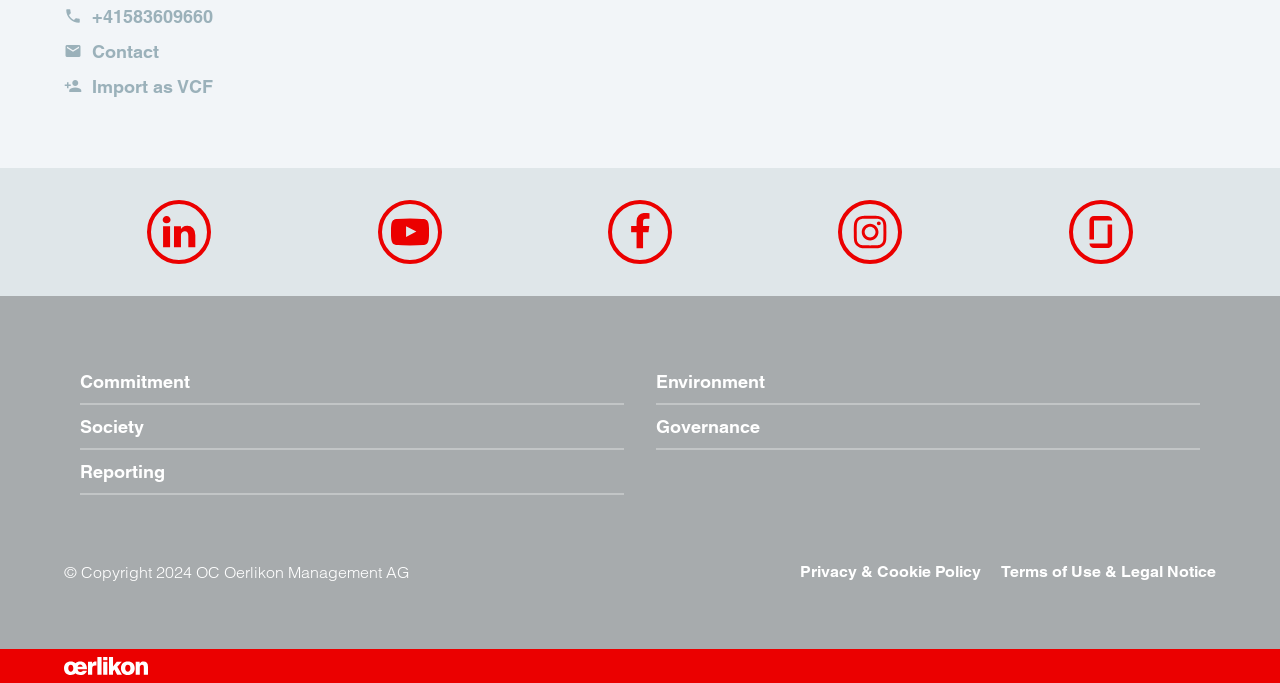Please identify the bounding box coordinates of the element's region that should be clicked to execute the following instruction: "View Oerlikon Sustainability Report 2020". The bounding box coordinates must be four float numbers between 0 and 1, i.e., [left, top, right, bottom].

[0.05, 0.962, 0.116, 0.989]